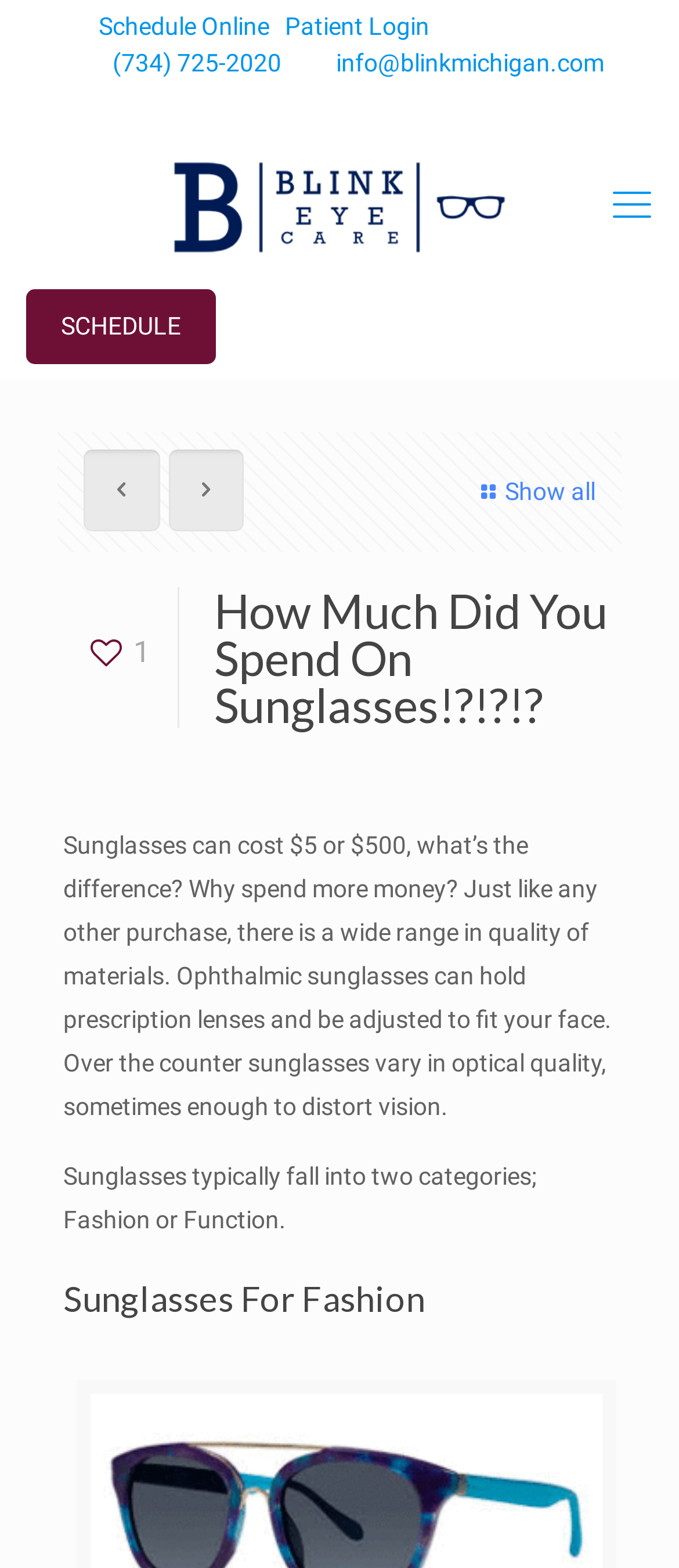What is the phone number to call or text?
Based on the image, respond with a single word or phrase.

(734) 725-2020